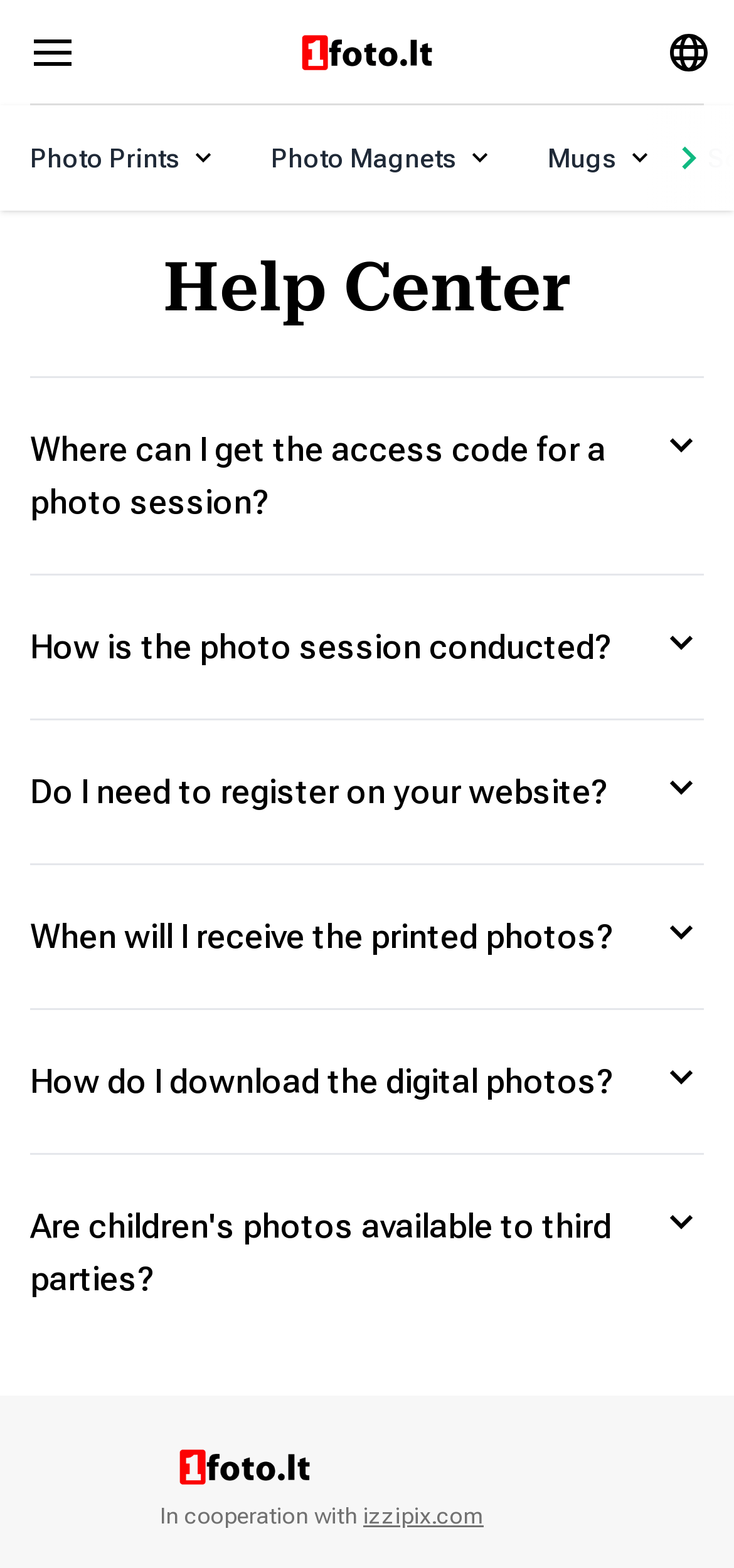How many buttons are on the top navigation bar?
Please give a detailed and thorough answer to the question, covering all relevant points.

By analyzing the buttons on the top navigation bar, I found two buttons with no text.